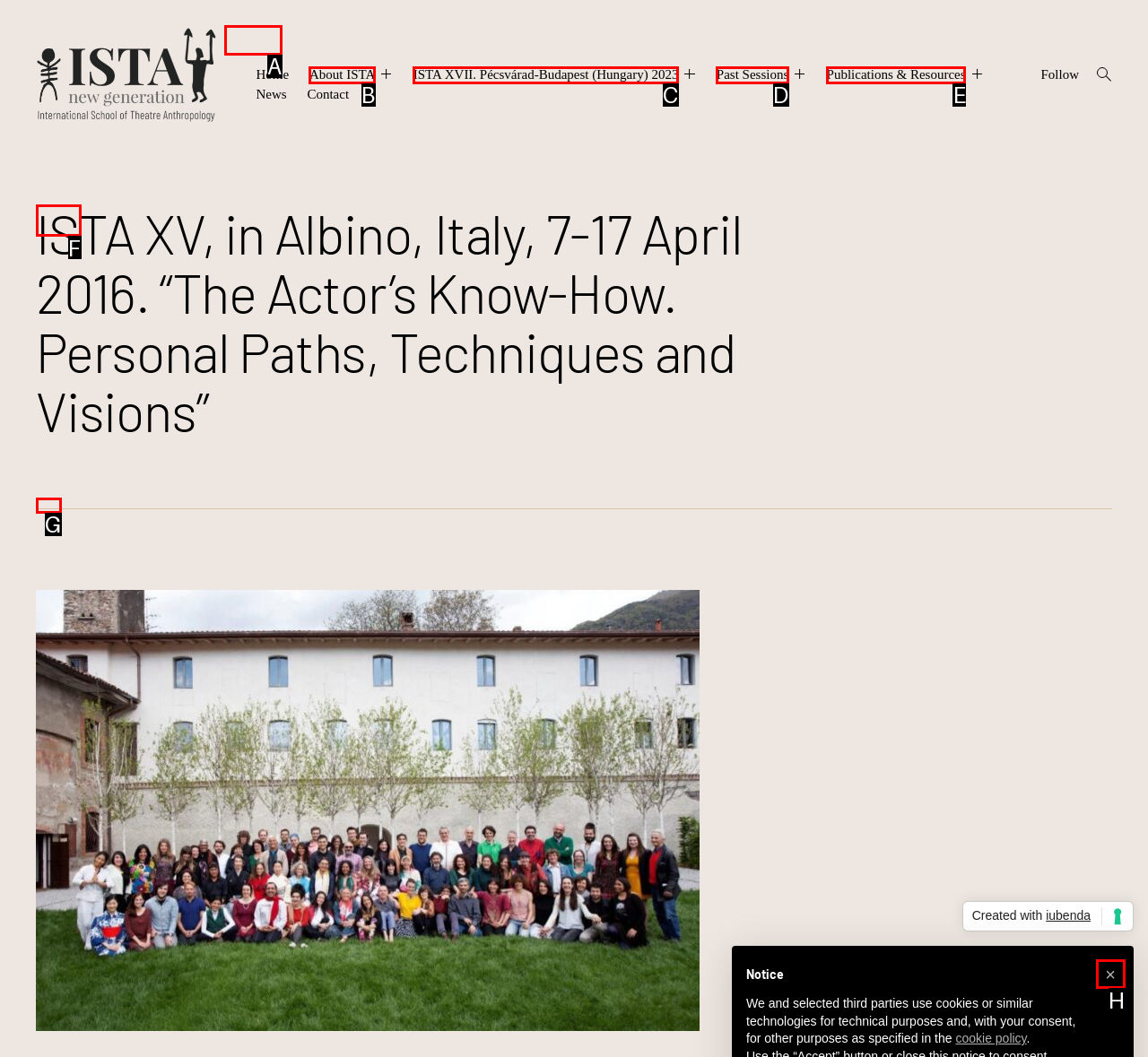Based on the description: ×, identify the matching HTML element. Reply with the letter of the correct option directly.

H